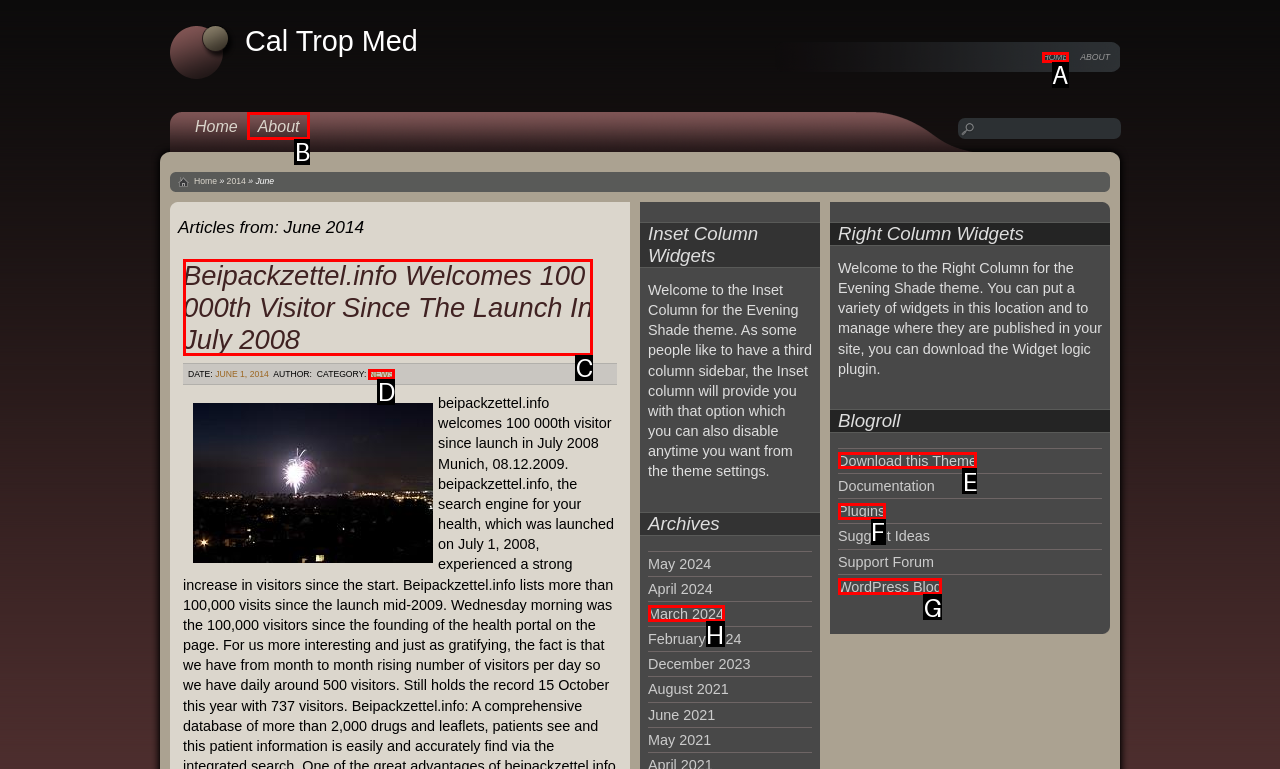Determine which option should be clicked to carry out this task: Read article about 100 000th visitor
State the letter of the correct choice from the provided options.

C